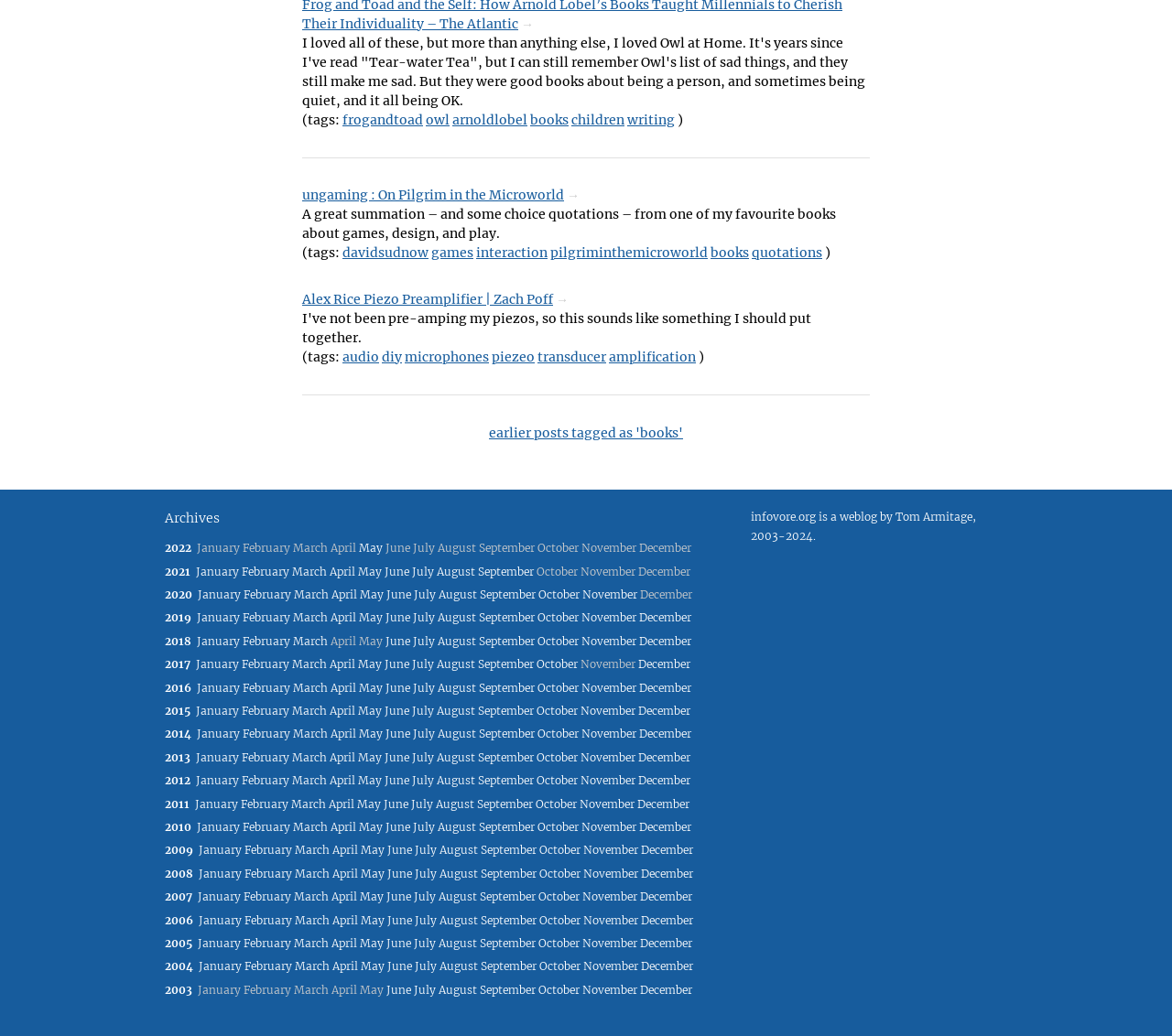Use a single word or phrase to answer the question: 
What is the name of the book that the author loved as a child?

Owl at Home